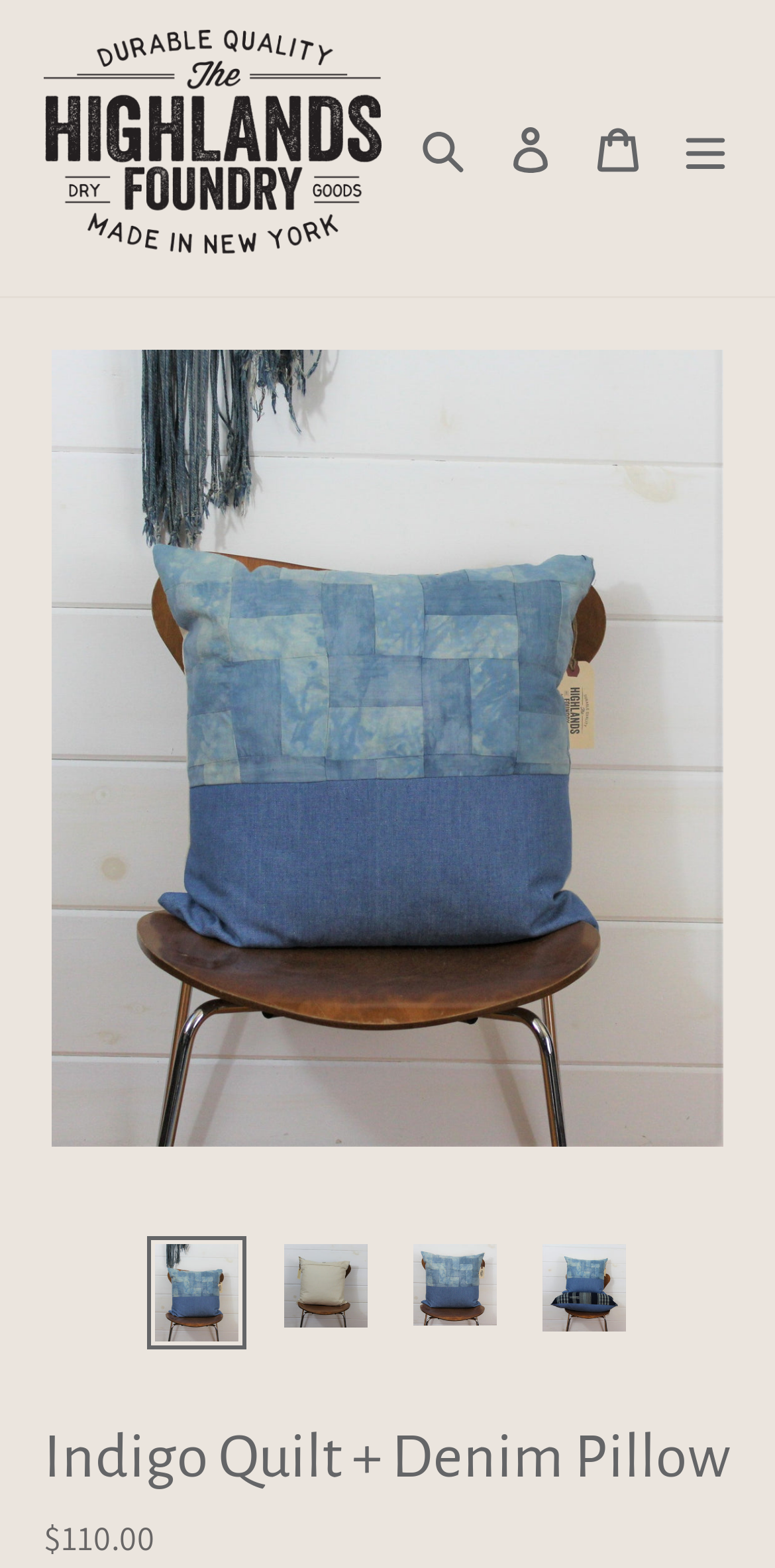Please answer the following question using a single word or phrase: 
What is the name of the website?

The Highlands Foundry